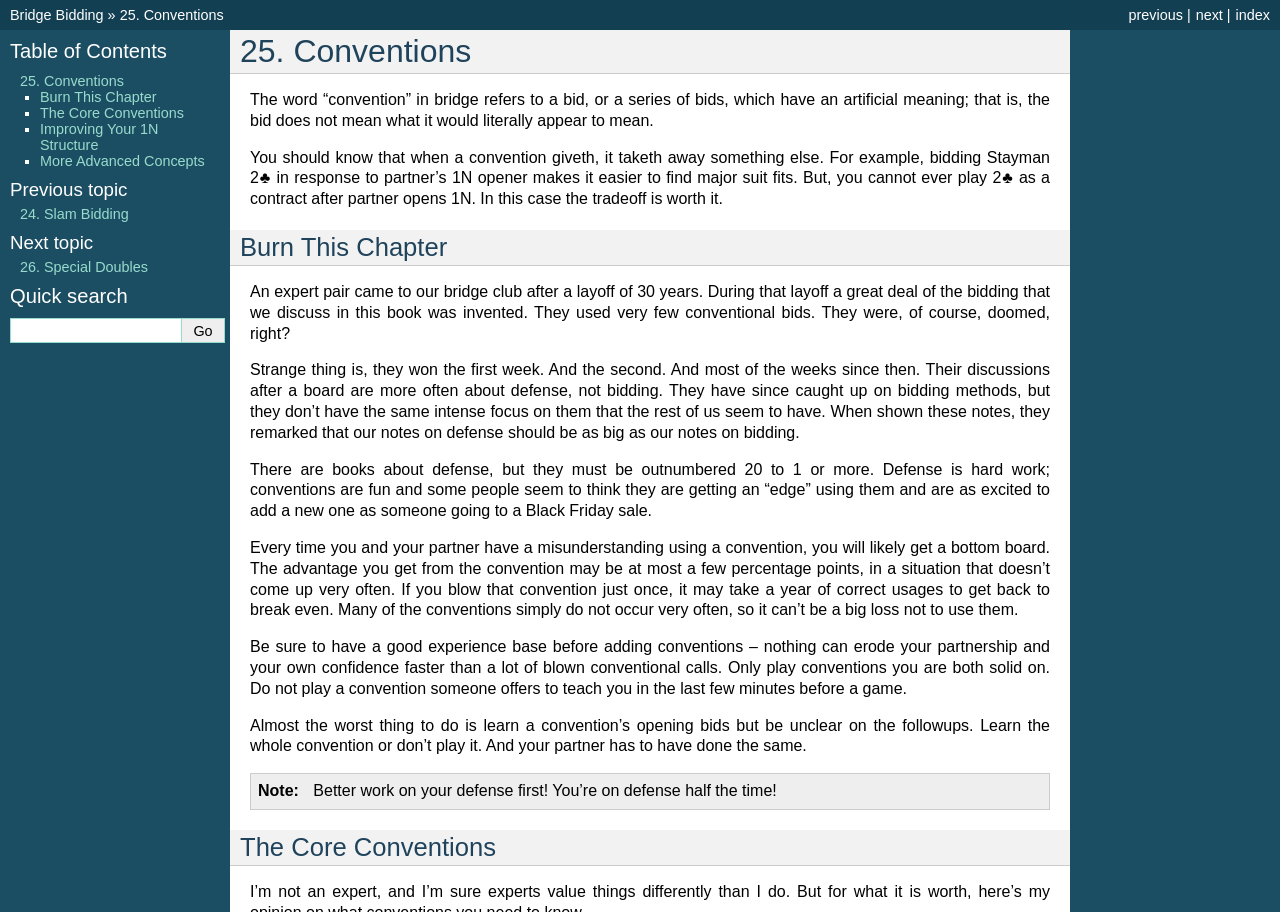Locate the bounding box coordinates of the area where you should click to accomplish the instruction: "search for something".

[0.008, 0.349, 0.142, 0.376]